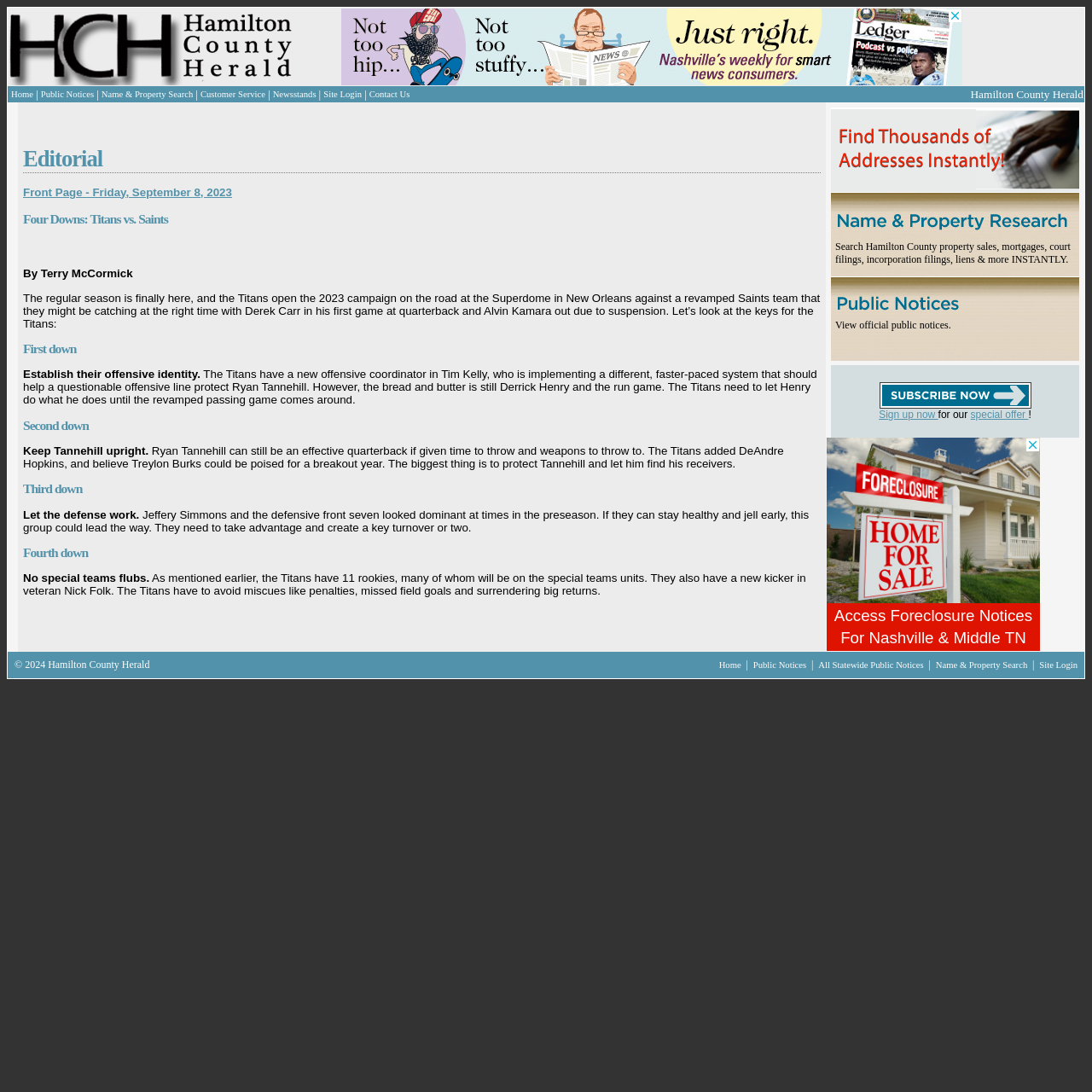Identify the bounding box coordinates for the element you need to click to achieve the following task: "View official public notices". The coordinates must be four float values ranging from 0 to 1, formatted as [left, top, right, bottom].

[0.761, 0.253, 0.988, 0.33]